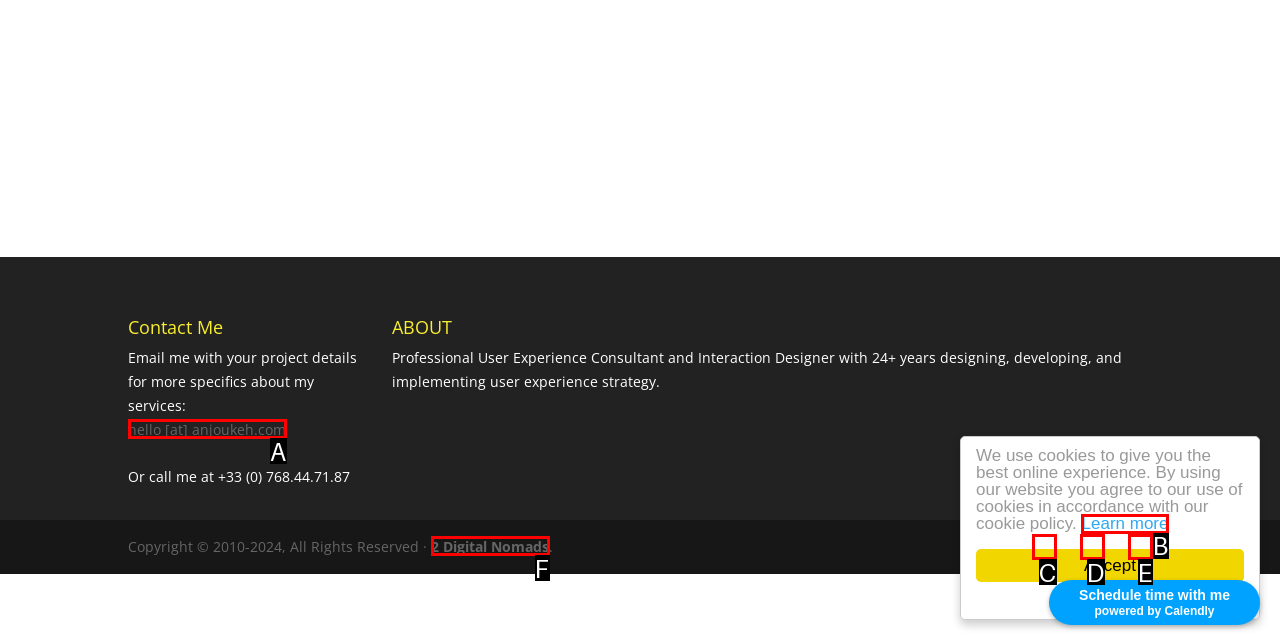Identify the HTML element that matches the description: 2 Digital Nomads
Respond with the letter of the correct option.

F